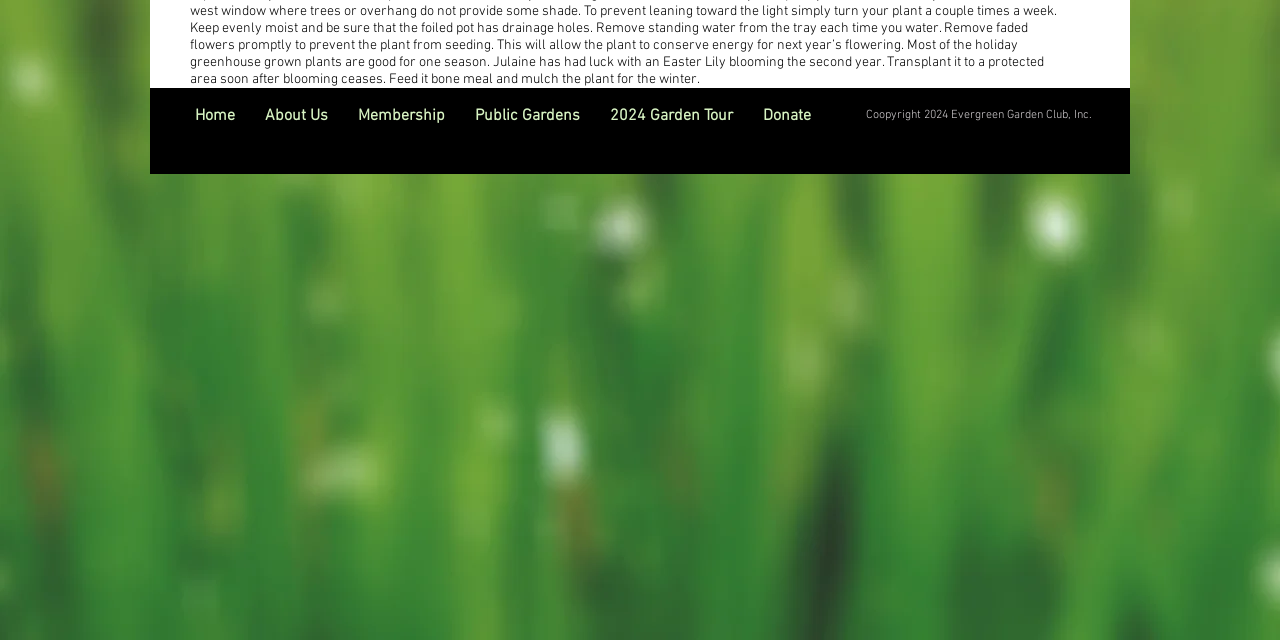Locate the bounding box of the UI element based on this description: "Home". Provide four float numbers between 0 and 1 as [left, top, right, bottom].

[0.141, 0.169, 0.195, 0.192]